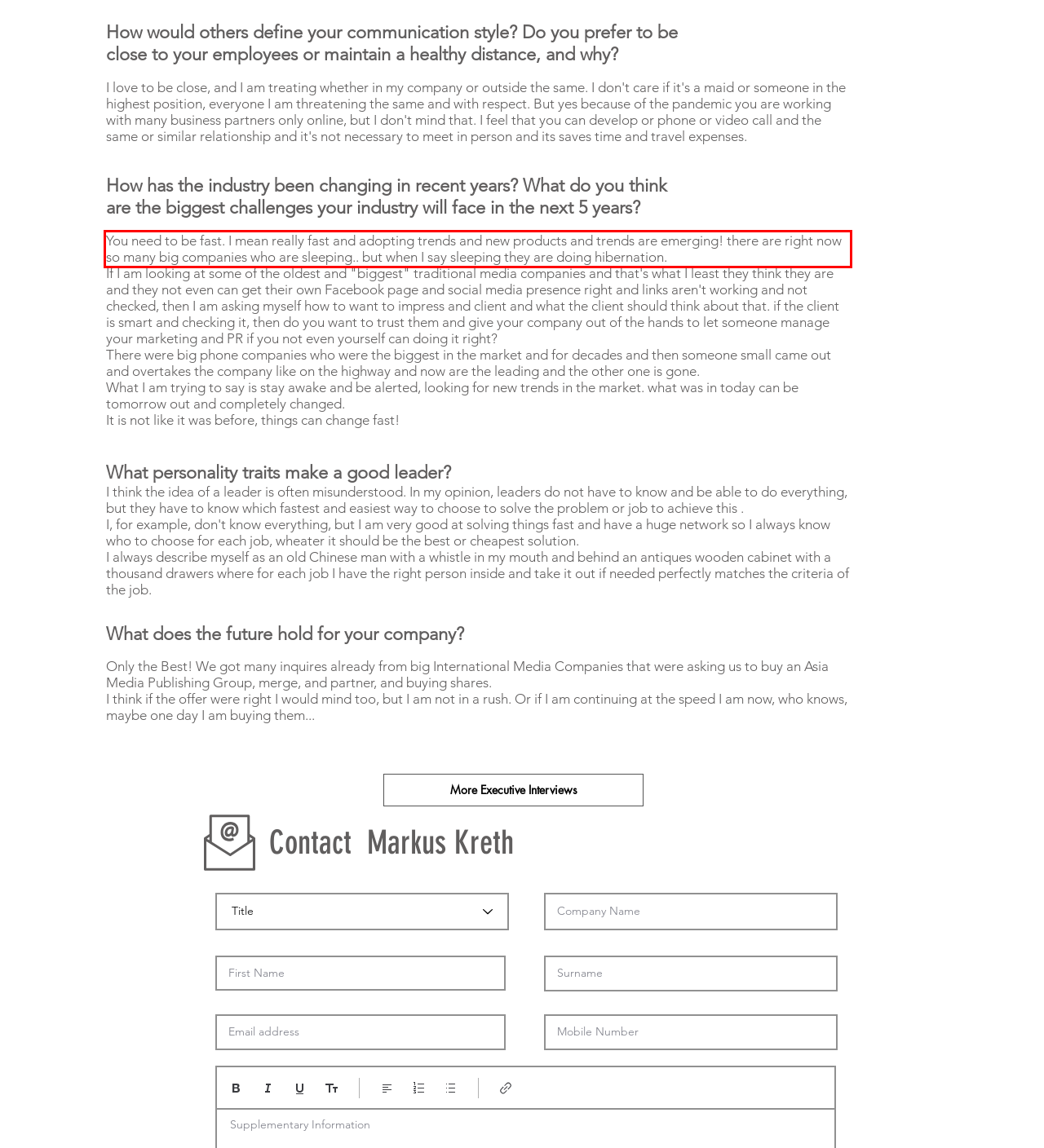Please take the screenshot of the webpage, find the red bounding box, and generate the text content that is within this red bounding box.

You need to be fast. I mean really fast and adopting trends and new products and trends are emerging! there are right now so many big companies who are sleeping.. but when I say sleeping they are doing hibernation.